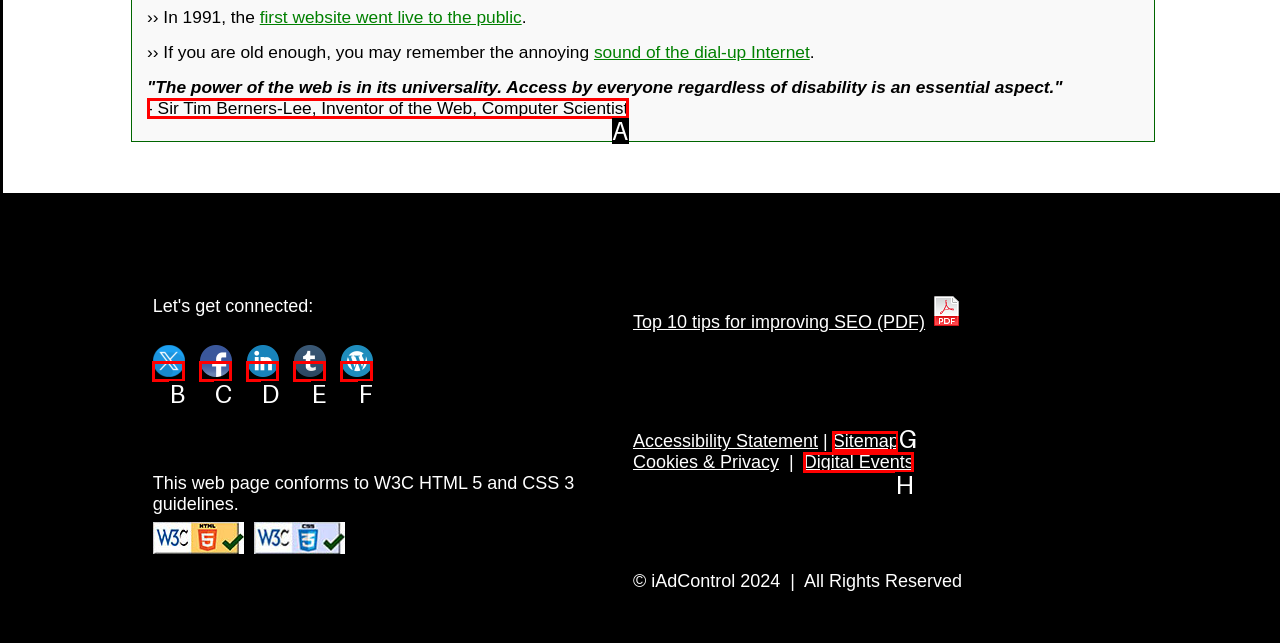Tell me which one HTML element I should click to complete the following task: Read the quote by Sir Tim Berners-Lee Answer with the option's letter from the given choices directly.

A